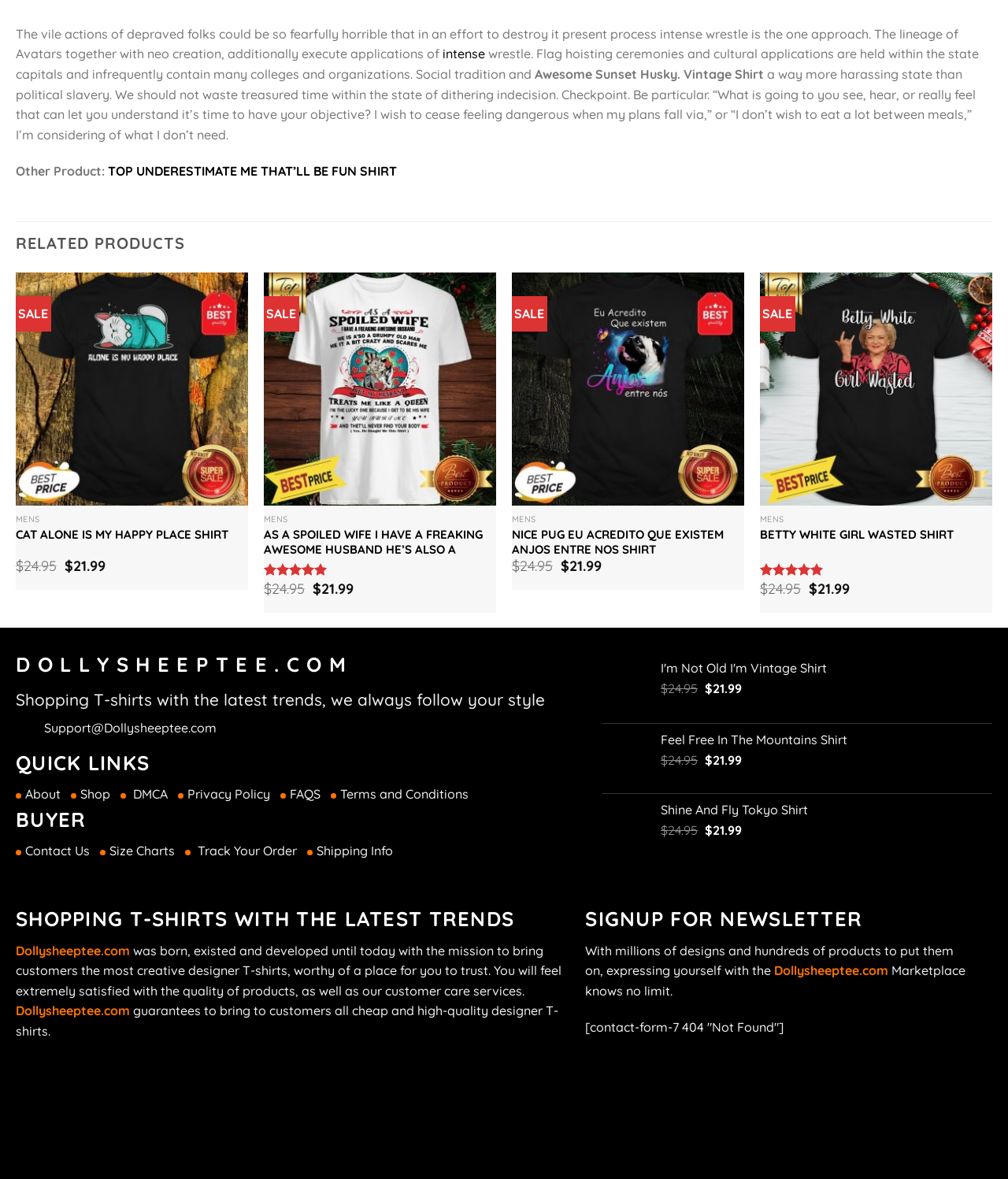Locate the bounding box of the UI element based on this description: "parent_node: Add to Wishlist aria-label="Wishlist"". Provide four float numbers between 0 and 1 as [left, top, right, bottom].

[0.951, 0.238, 0.976, 0.259]